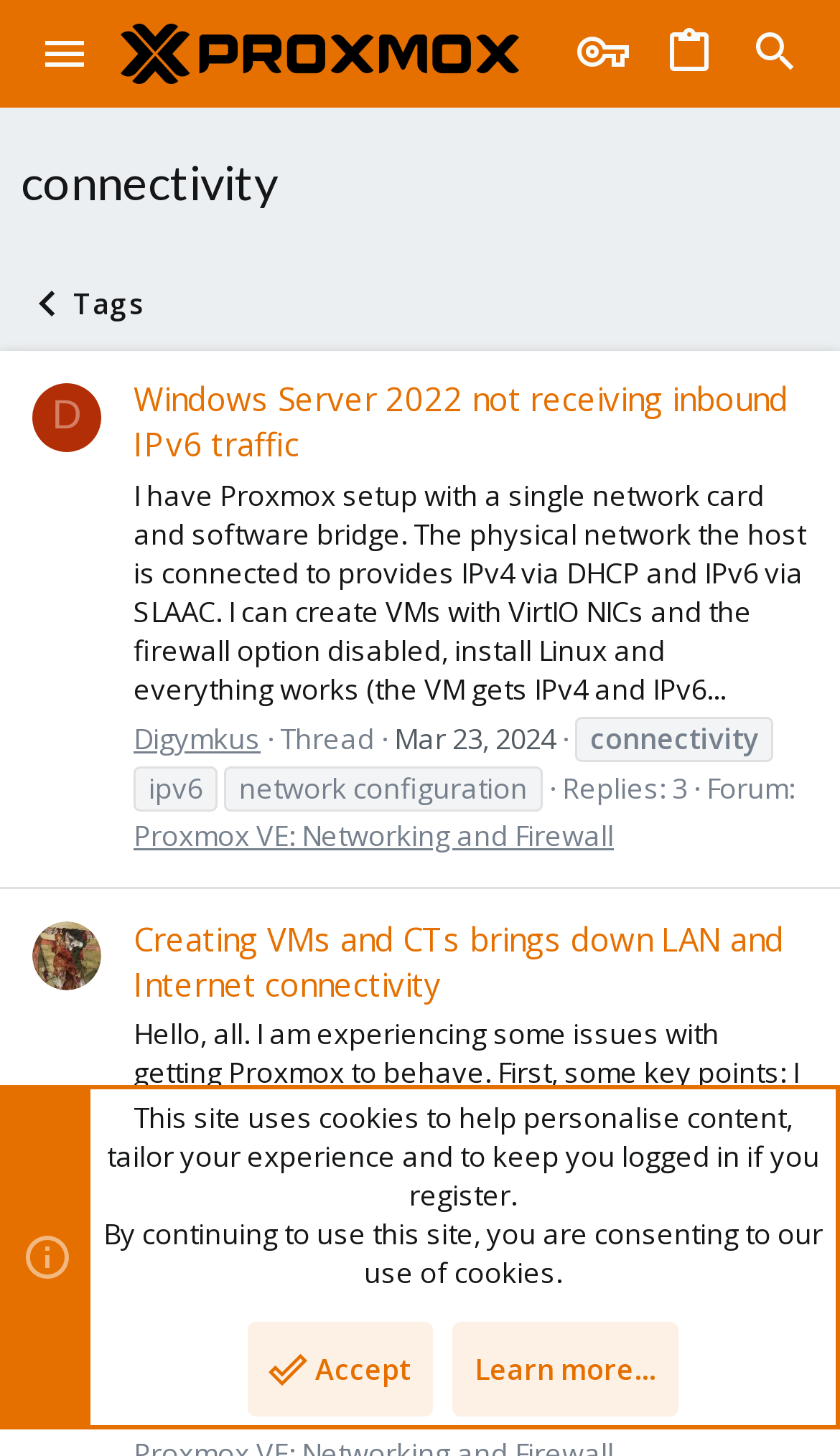Please locate the bounding box coordinates for the element that should be clicked to achieve the following instruction: "Click on the menu button". Ensure the coordinates are given as four float numbers between 0 and 1, i.e., [left, top, right, bottom].

[0.026, 0.01, 0.131, 0.064]